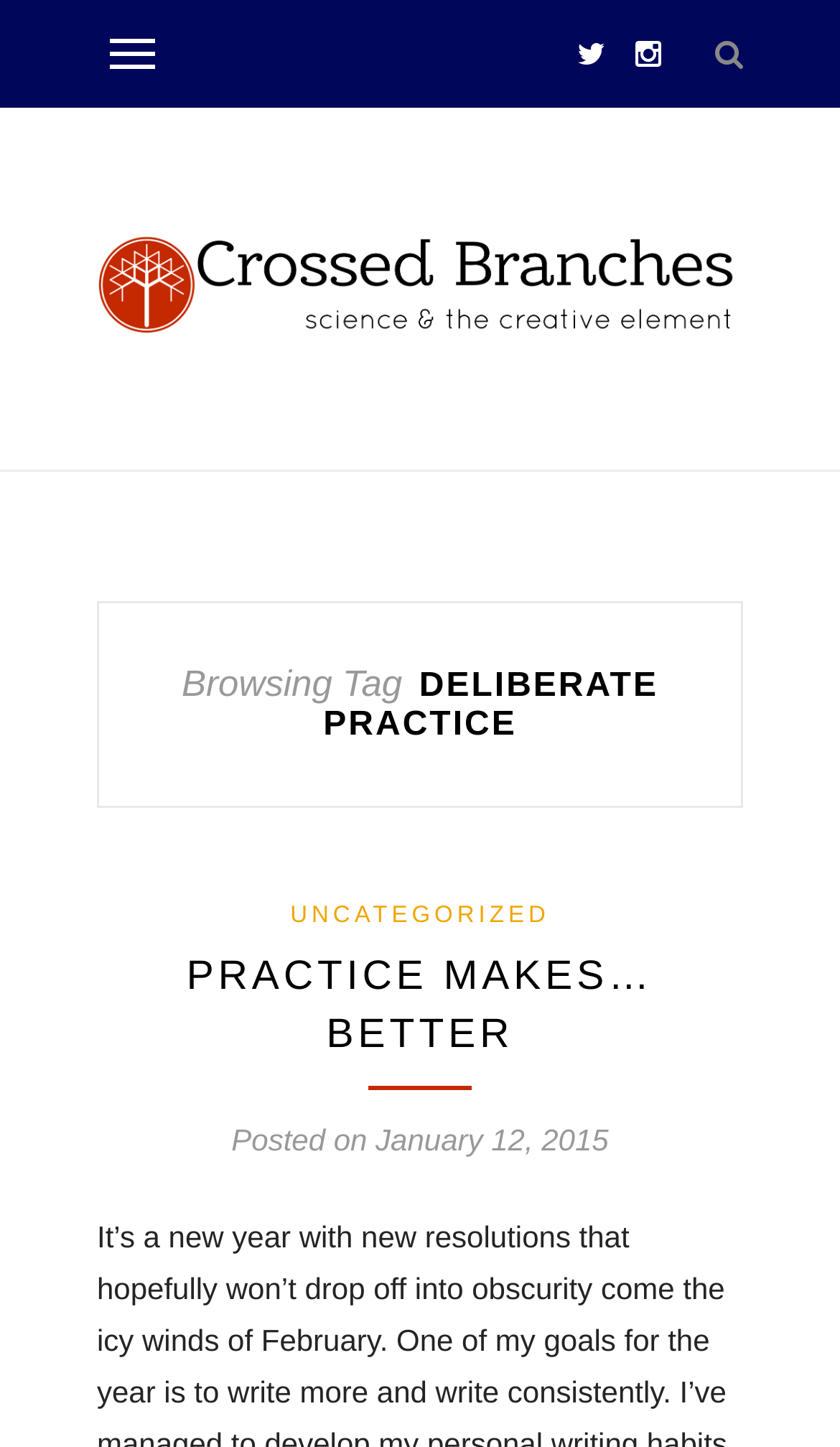Provide the bounding box coordinates for the UI element that is described by this text: "alt="Crossed Branches"". The coordinates should be in the form of four float numbers between 0 and 1: [left, top, right, bottom].

[0.115, 0.186, 0.885, 0.21]